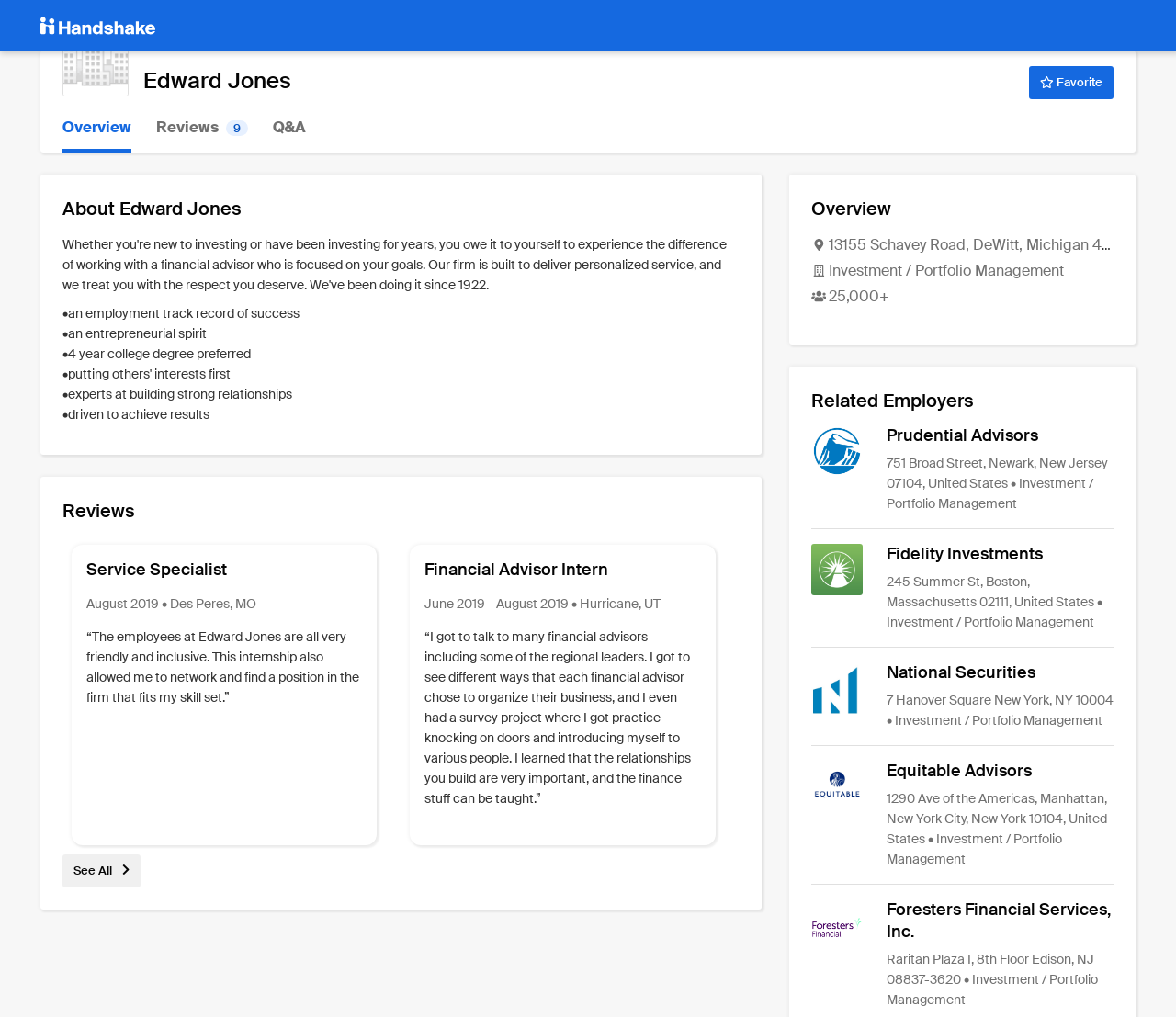What is the company name of the webpage?
Refer to the image and provide a thorough answer to the question.

The company name can be found in the heading element with the text 'Edward Jones' at the top of the webpage.